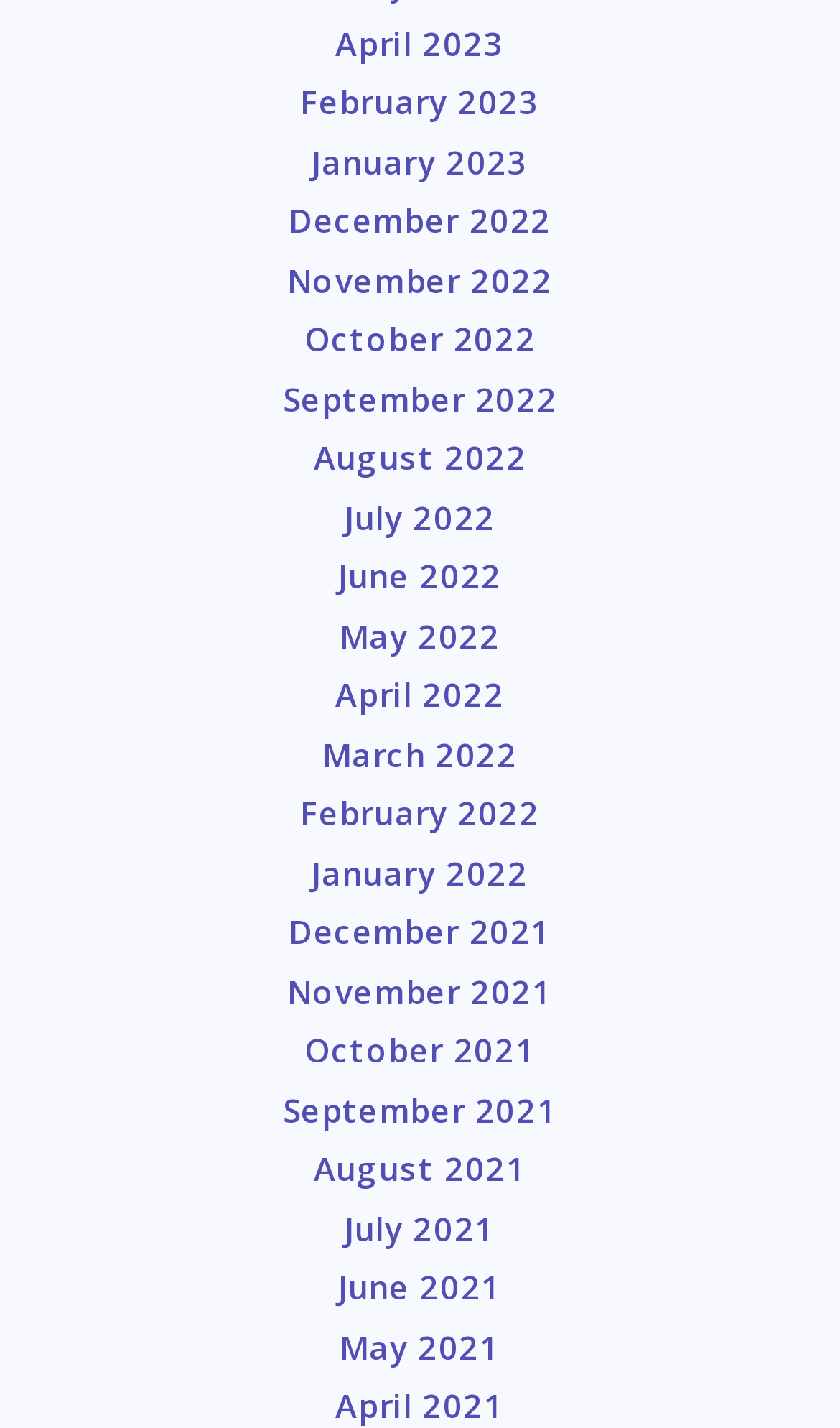Determine the bounding box coordinates for the element that should be clicked to follow this instruction: "go to January 2022". The coordinates should be given as four float numbers between 0 and 1, in the format [left, top, right, bottom].

[0.371, 0.596, 0.629, 0.626]